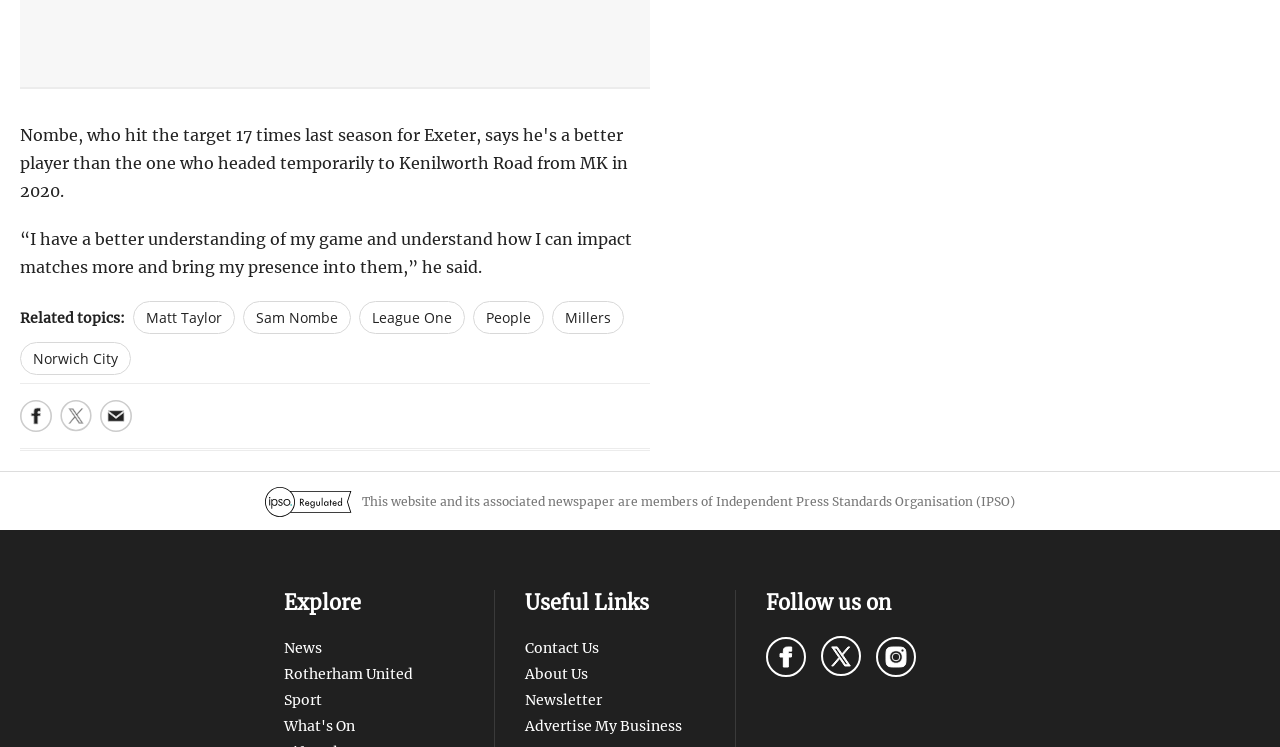Identify the bounding box coordinates for the element you need to click to achieve the following task: "Read about Rotherham United". Provide the bounding box coordinates as four float numbers between 0 and 1, in the form [left, top, right, bottom].

[0.222, 0.89, 0.323, 0.914]